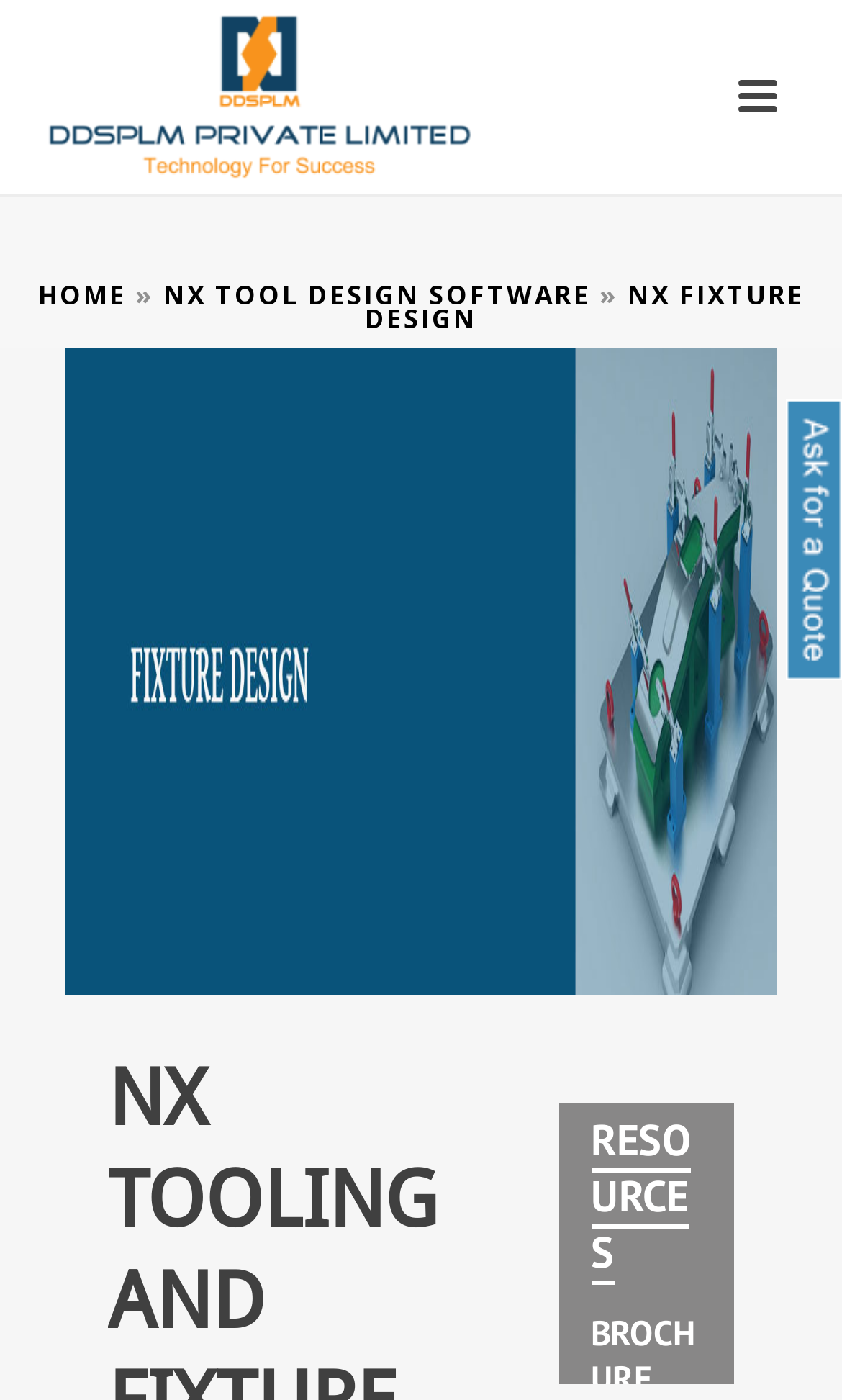Respond with a single word or phrase to the following question: What is the title of the section below the image?

RESOURCES